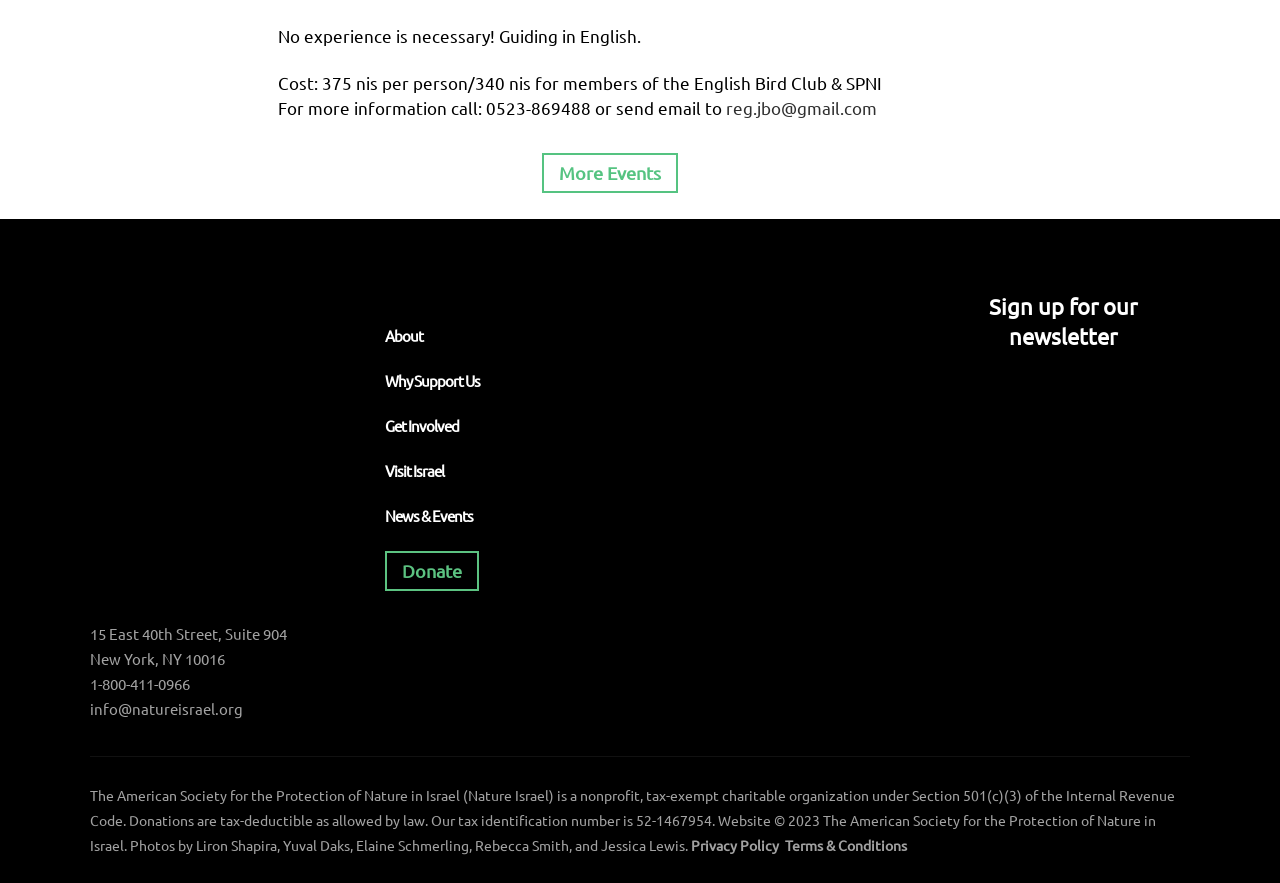Analyze the image and deliver a detailed answer to the question: What is the email address to contact for more information?

The email address to contact for more information is mentioned in the link element with the text 'reg.jbo@gmail.com'.